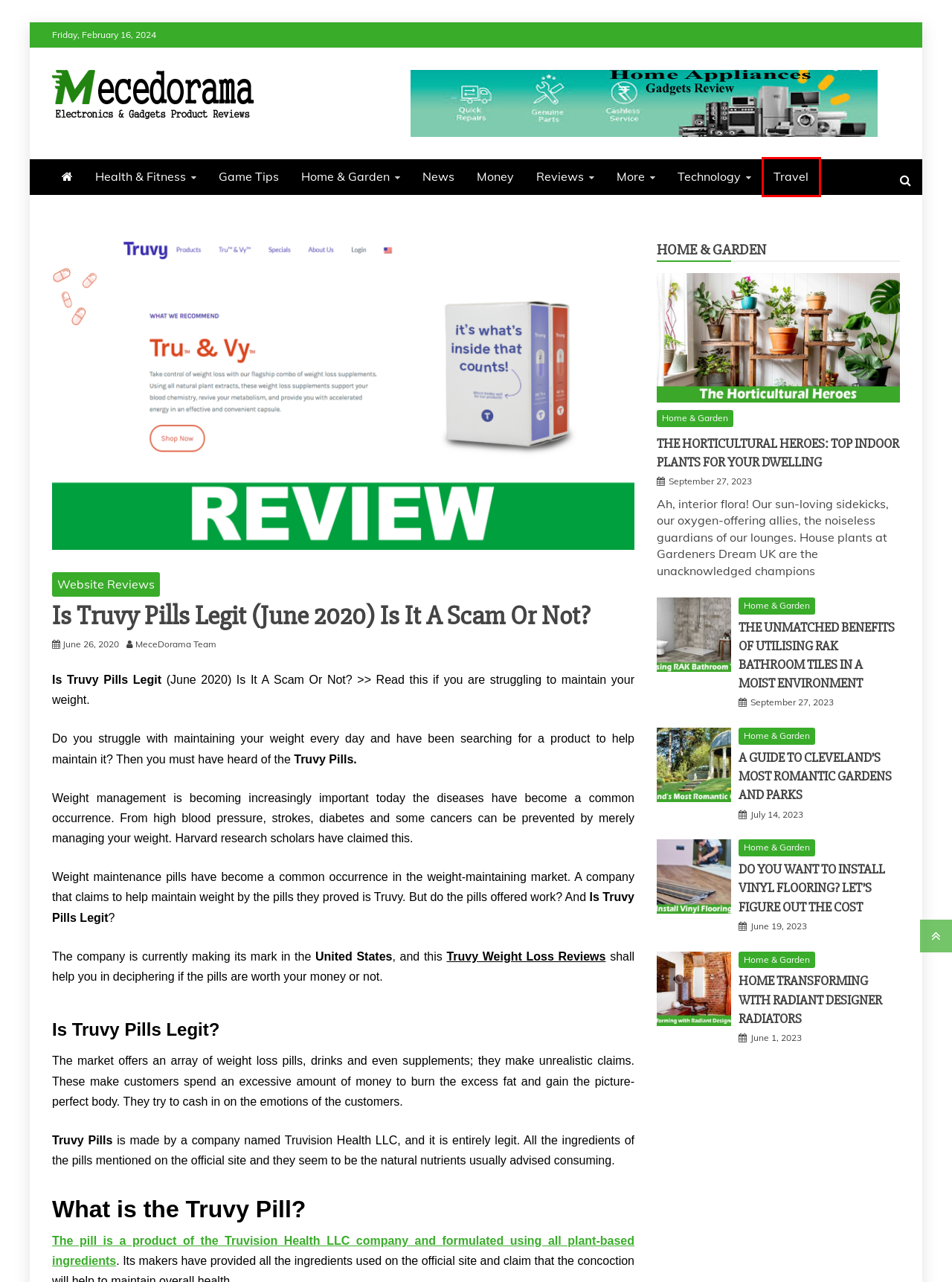Examine the screenshot of a webpage with a red bounding box around an element. Then, select the webpage description that best represents the new page after clicking the highlighted element. Here are the descriptions:
A. The Horticultural Heroes: Top Indoor Plants for Your Dwelling
B. Game Tips | Mecedorama - Latest News & Online Unbiased Reviews
C. Money | Mecedorama - Latest News & Online Unbiased Reviews
D. More | Mecedorama - Latest News & Online Unbiased Reviews
E. REVIEWS | Mecedorama - Latest News & Online Unbiased Reviews
F. TRAVEL | Mecedorama - Latest News & Online Unbiased Reviews
G. Technology | Mecedorama - Latest News & Online Unbiased Reviews
H. Home Transforming with Radiant Designer Radiators

F